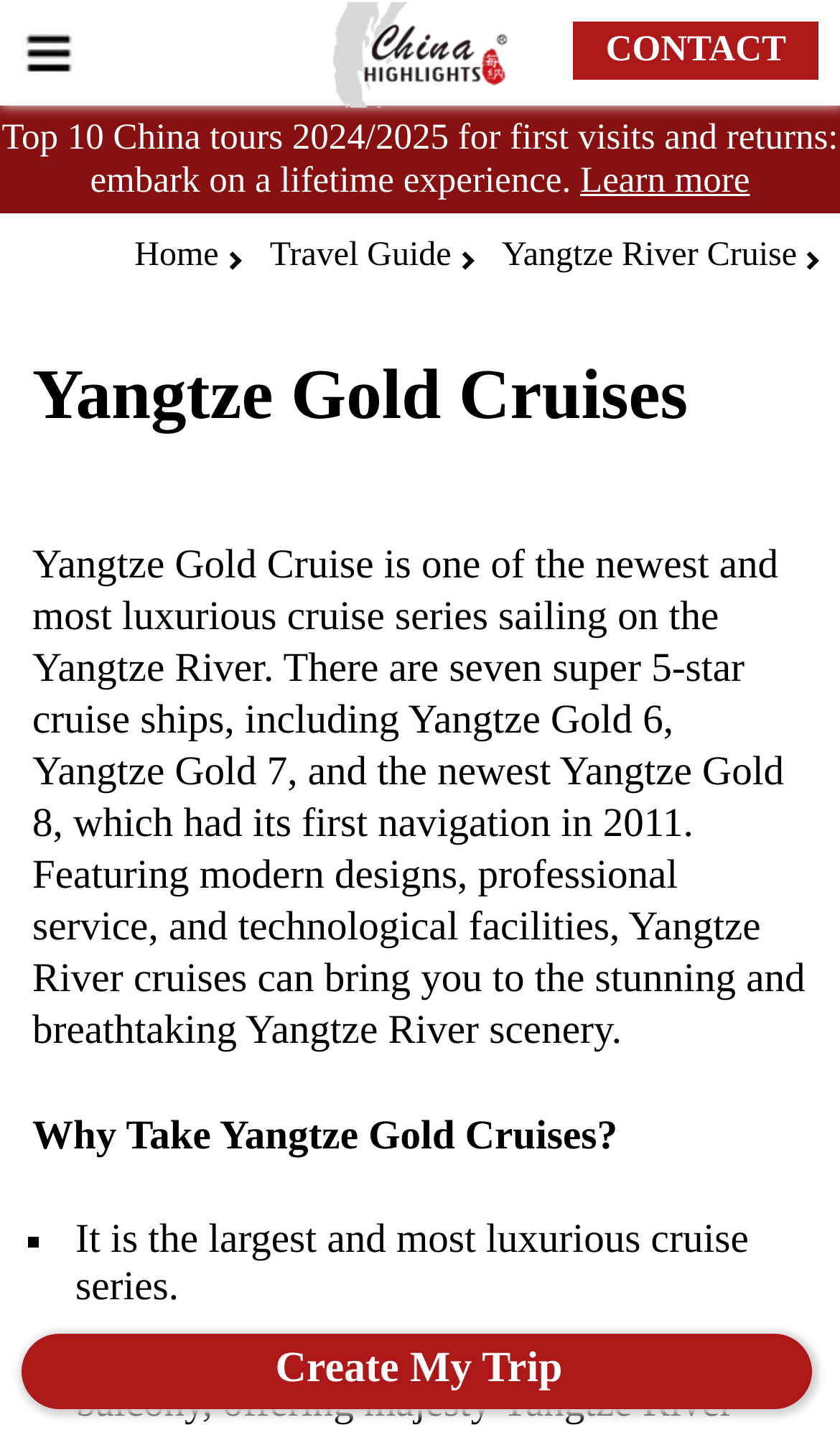What can I do on this website?
Relying on the image, give a concise answer in one word or a brief phrase.

Create My Trip